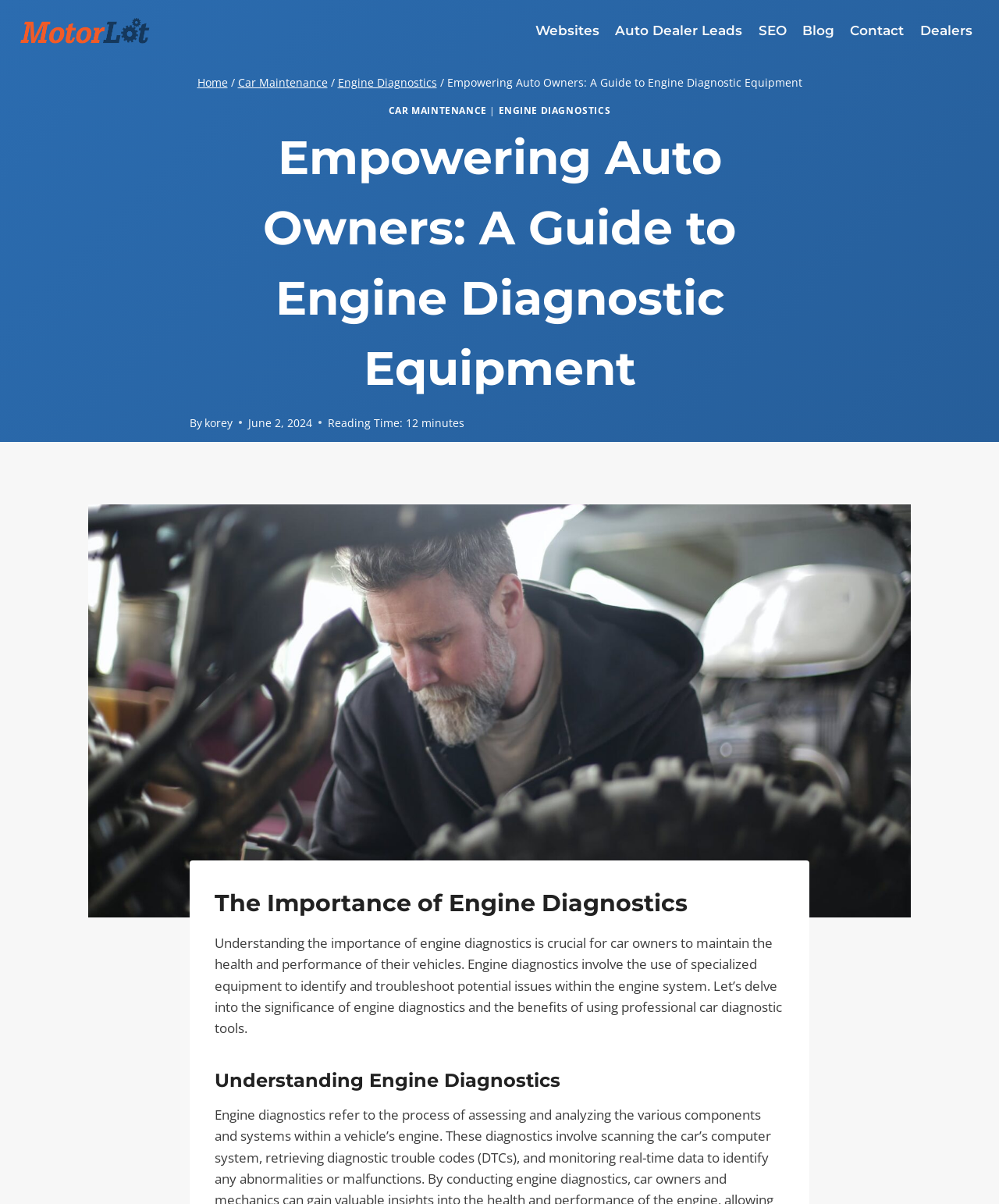Show me the bounding box coordinates of the clickable region to achieve the task as per the instruction: "Visit the 'Engine Diagnostics' page".

[0.338, 0.063, 0.437, 0.075]